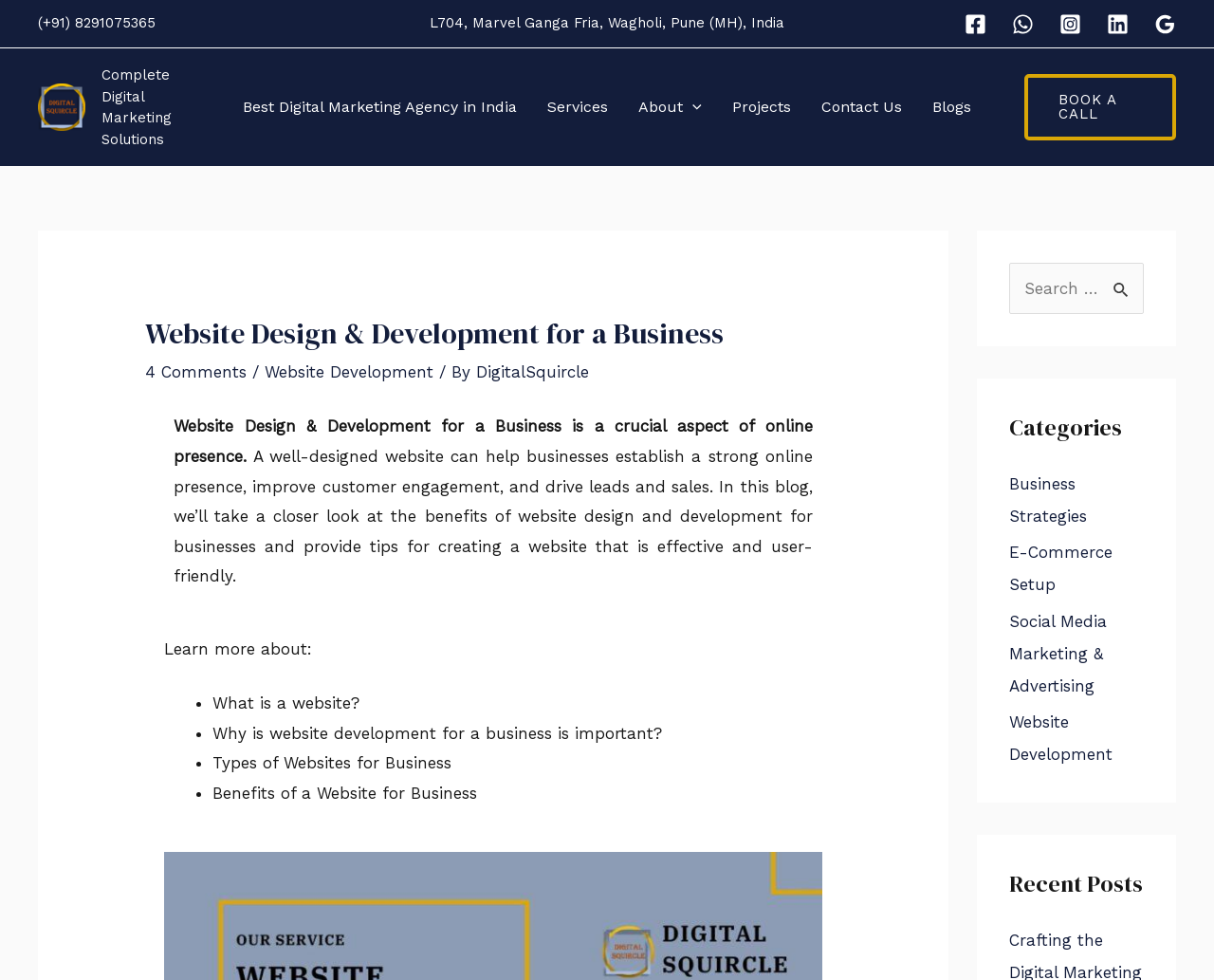Provide a brief response in the form of a single word or phrase:
What are the categories listed on the webpage?

Business Strategies, E-Commerce Setup, Social Media Marketing & Advertising, Website Development